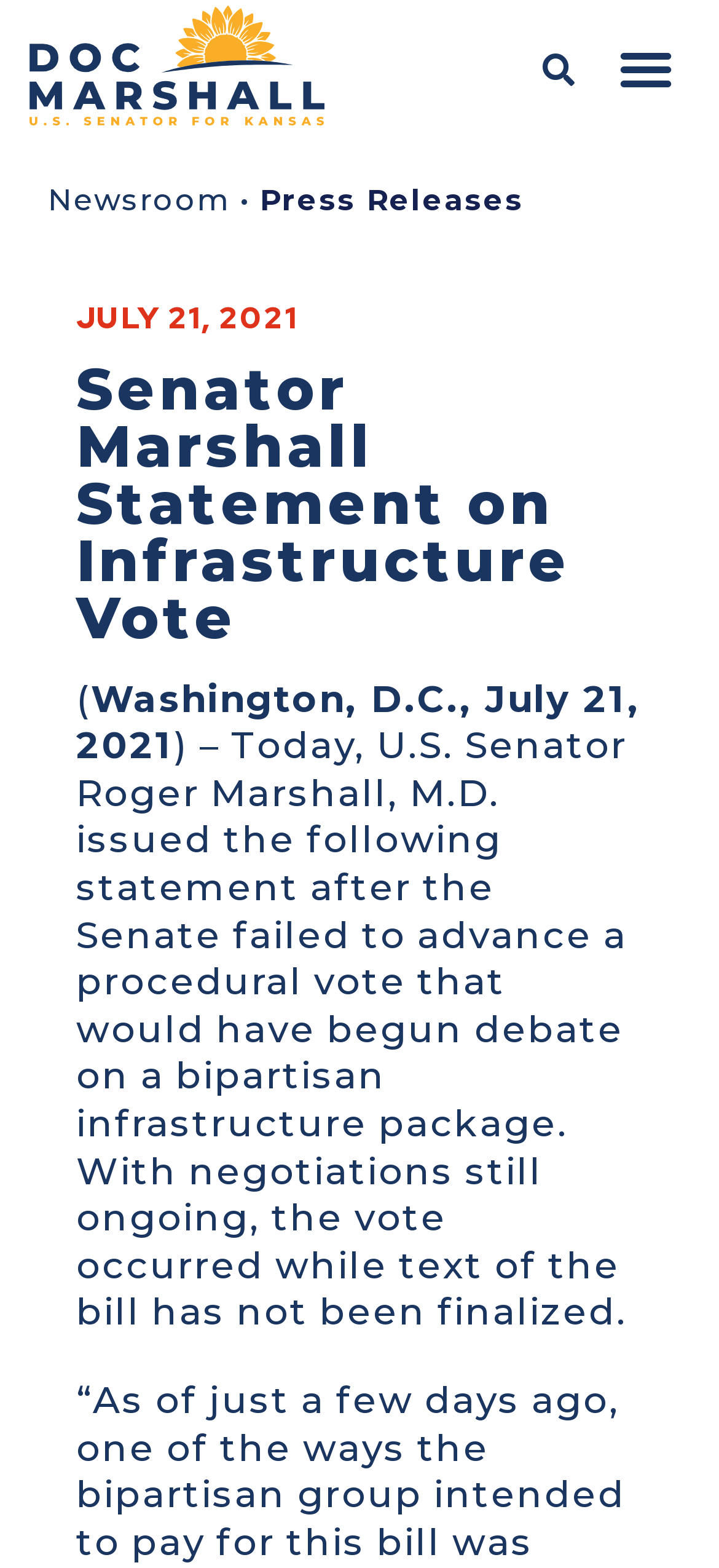Present a detailed account of what is displayed on the webpage.

The webpage features a logo of "Doc Marshall" at the top left corner, which is a clickable link. To the right of the logo, there is a search bar with a "Search" button. At the top right corner, there is a "Menu Toggle" button. 

Below the logo, there are three horizontal menu items: "Newsroom", a separator bullet, and "Press Releases". The "Newsroom" and "Press Releases" are clickable links.

The main content of the webpage is a statement from Senator Roger Marshall, which is headed by "Senator Marshall Statement on Infrastructure Vote" in a large font. The date "JULY 21, 2021" is displayed above the heading. The statement is enclosed in parentheses, with the location "Washington, D.C., July 21, 2021" at the beginning. The statement itself is a long paragraph that discusses the Senate's failure to advance a procedural vote on a bipartisan infrastructure package.